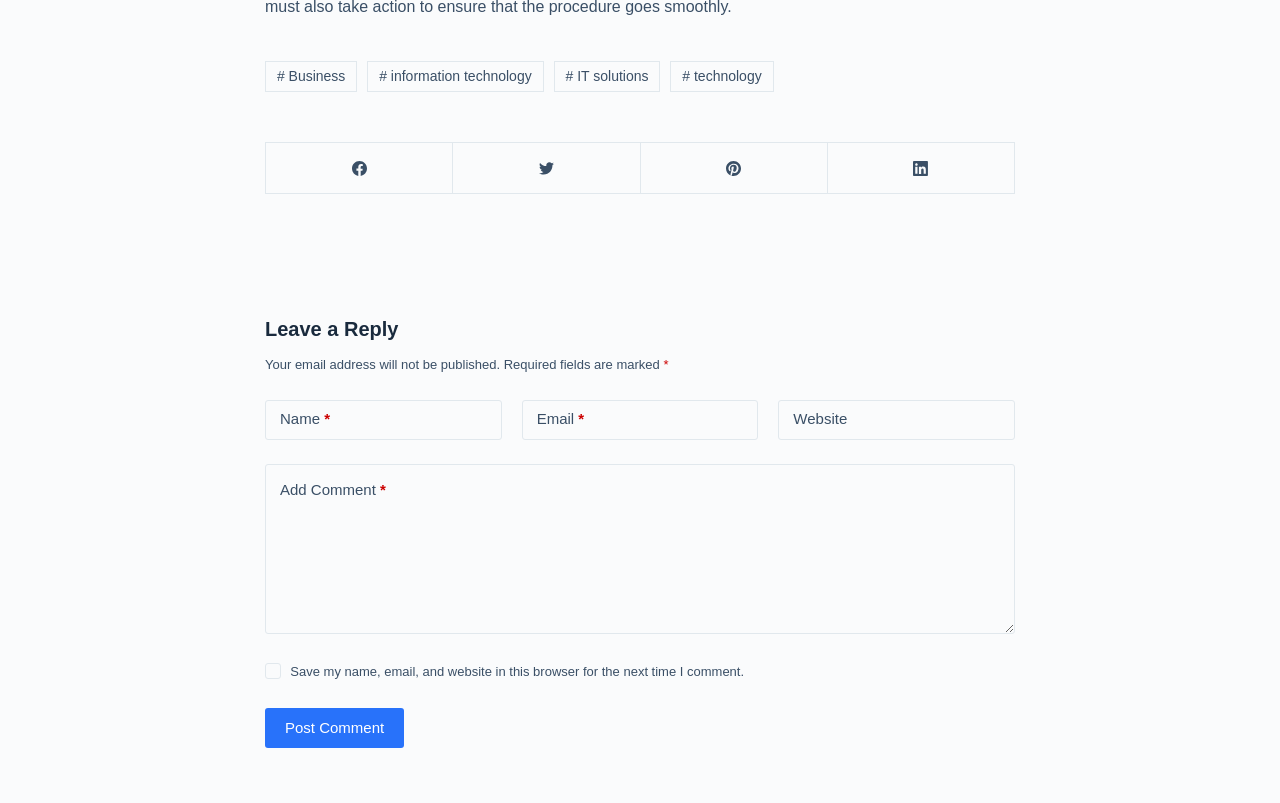Respond to the following query with just one word or a short phrase: 
What is the warning message below the comment fields?

Email address will not be published